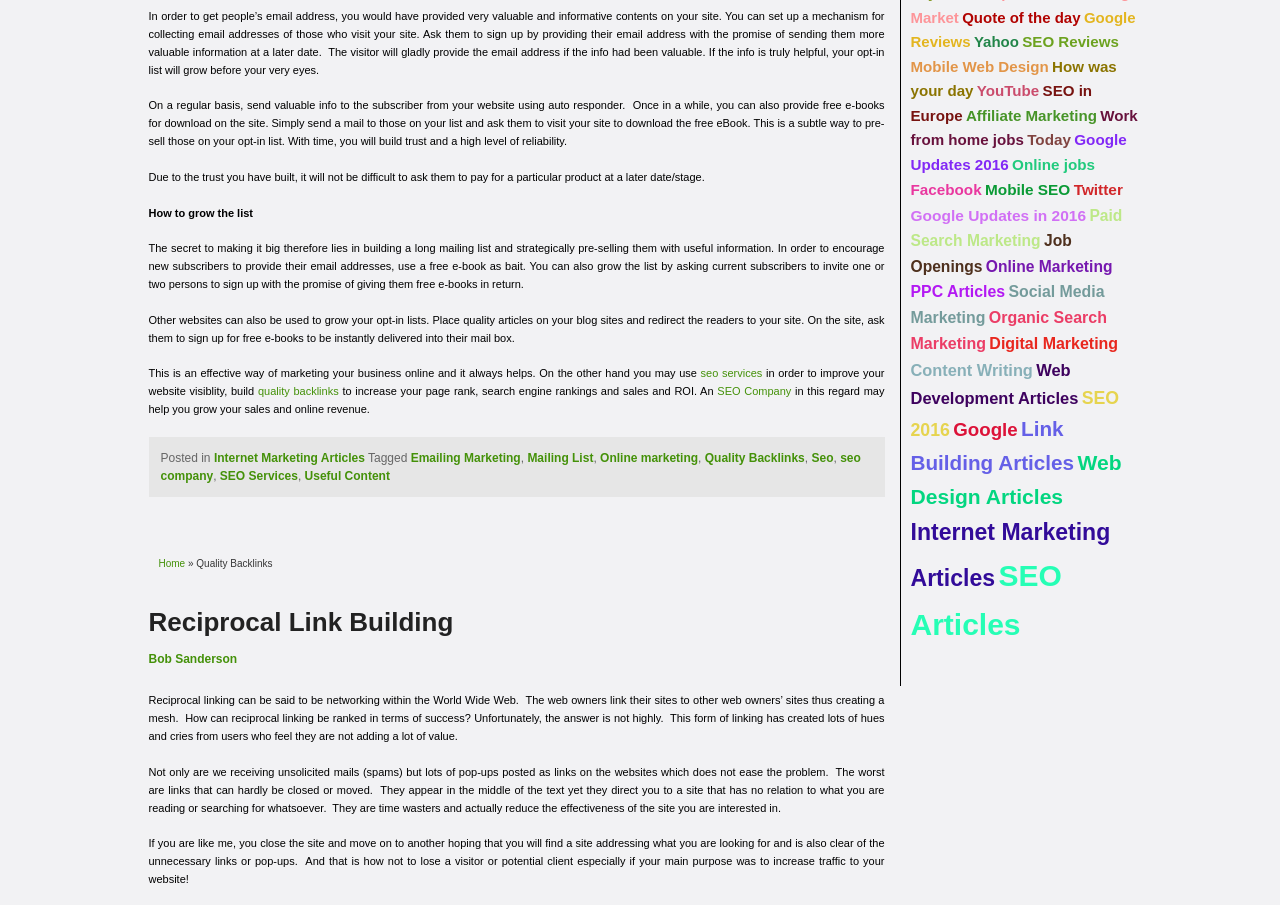Please identify the bounding box coordinates of where to click in order to follow the instruction: "Learn about 'Reciprocal Link Building'".

[0.116, 0.671, 0.354, 0.704]